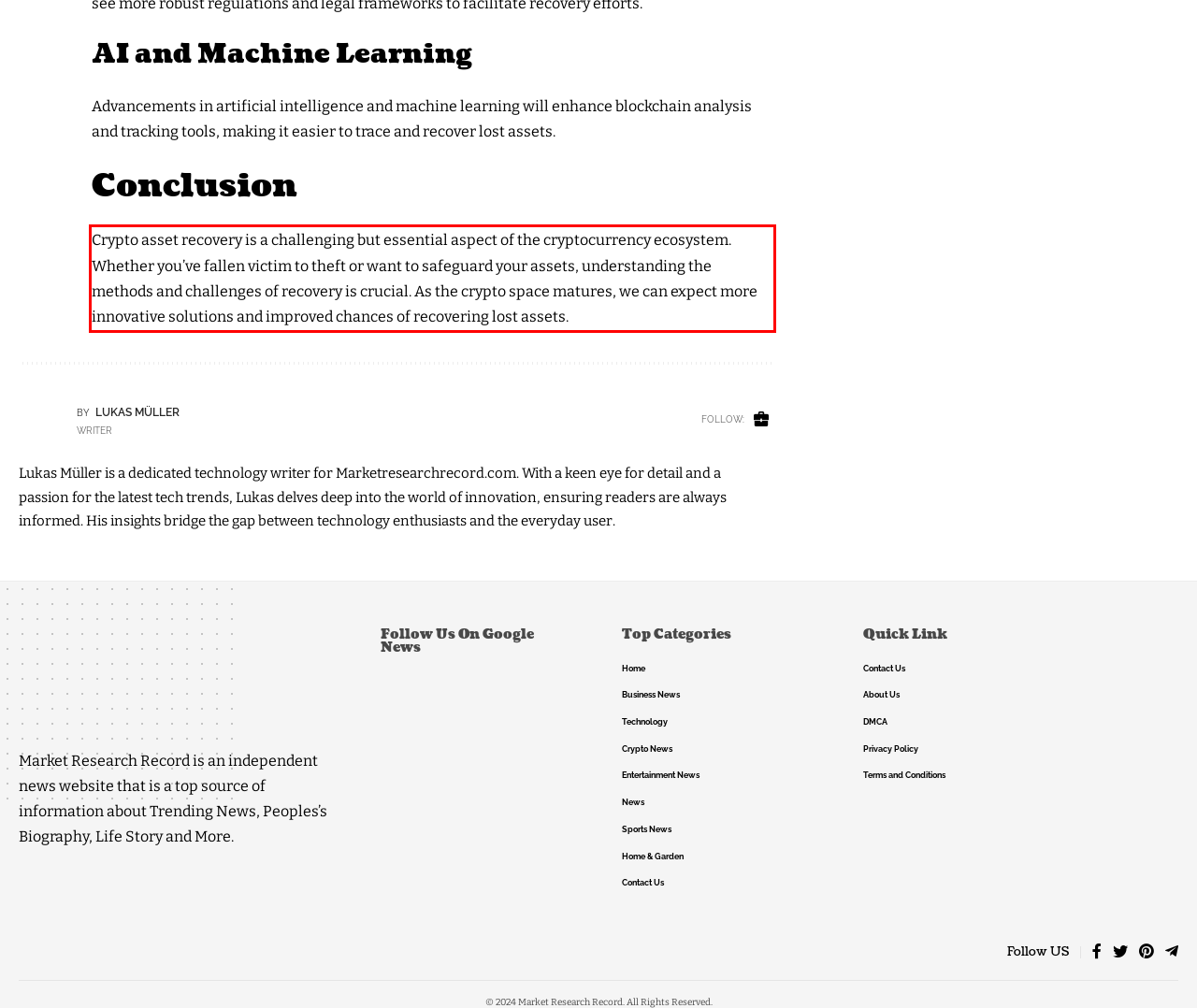Identify the text within the red bounding box on the webpage screenshot and generate the extracted text content.

Crypto asset recovery is a challenging but essential aspect of the cryptocurrency ecosystem. Whether you’ve fallen victim to theft or want to safeguard your assets, understanding the methods and challenges of recovery is crucial. As the crypto space matures, we can expect more innovative solutions and improved chances of recovering lost assets.